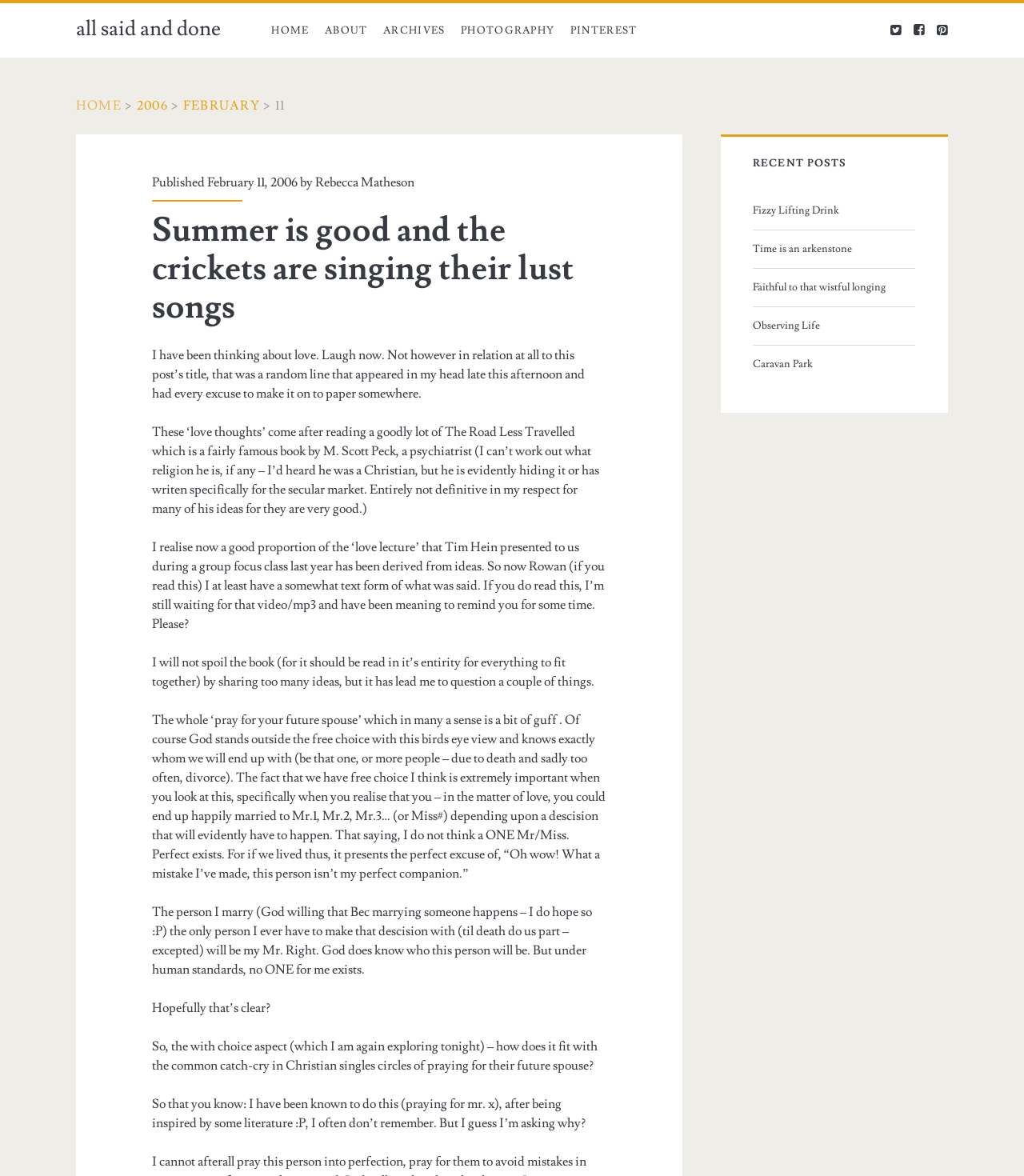What are the categories of the blog post?
Please provide a single word or phrase answer based on the image.

HOME, ABOUT, ARCHIVES, PHOTOGRAPHY, PINTEREST